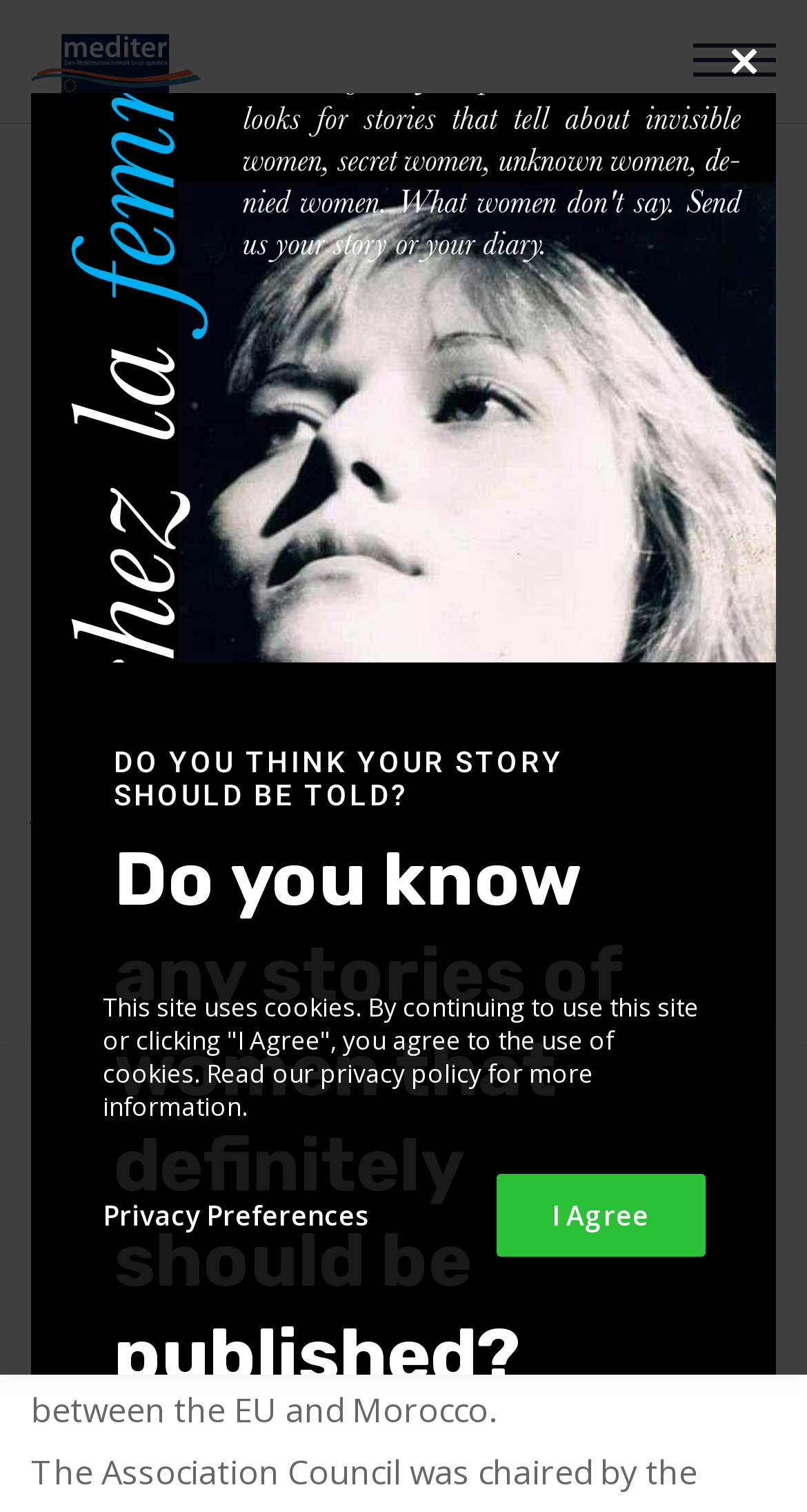What is the question being asked about women's stories?
Using the information from the image, provide a comprehensive answer to the question.

The StaticText on the webpage asks two questions, one of which is 'Do you know any stories of women that definitely should be published?', indicating that the webpage is interested in collecting stories of women that are worth publishing.